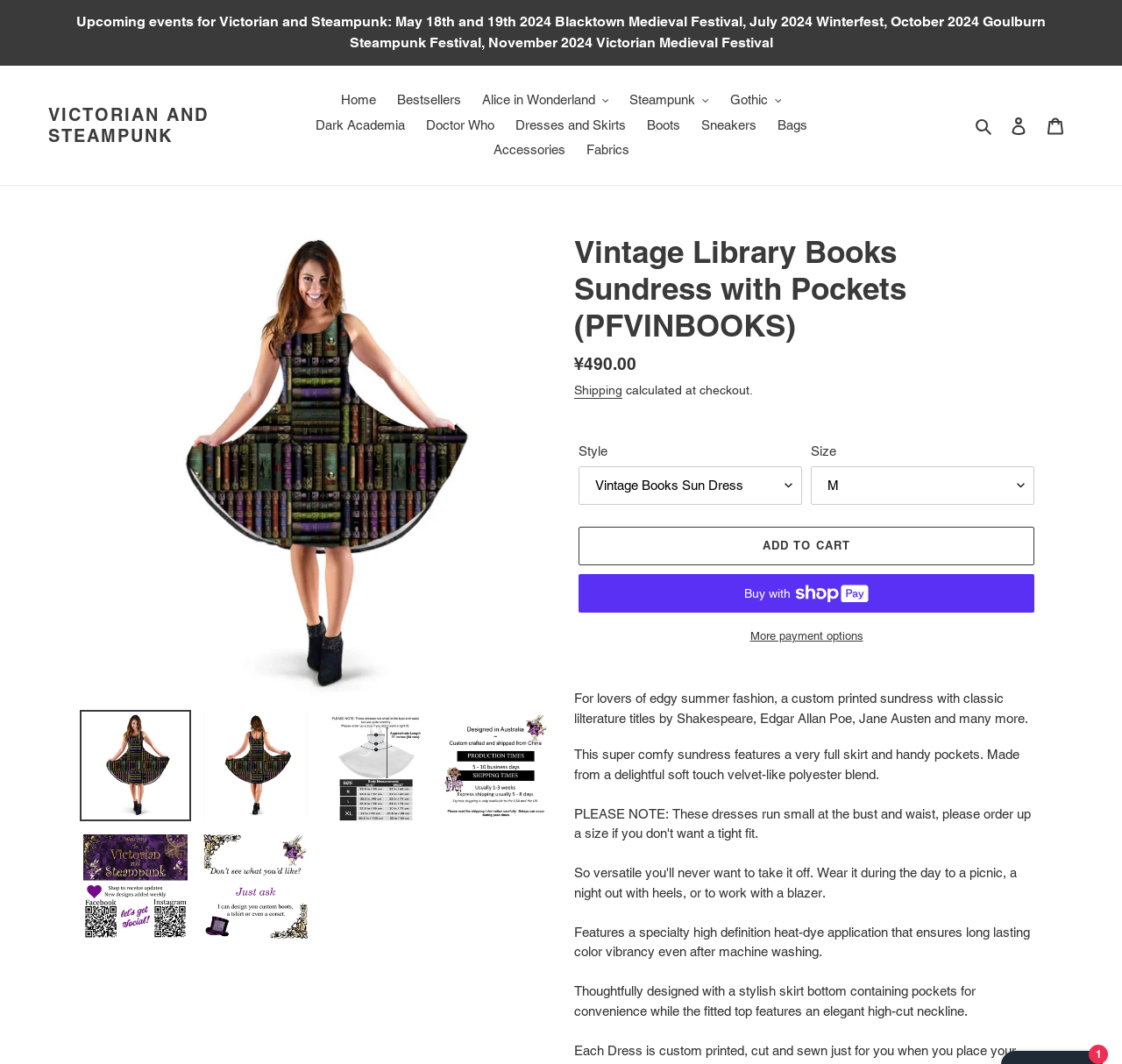Explain the contents of the webpage comprehensively.

This webpage is an online store selling a custom printed sundress with classic literature titles. At the top, there is an announcement section that lists upcoming events for Victorian and Steampunk festivals. Below that, there is a navigation menu with links to various categories such as Home, Bestsellers, Alice in Wonderland, Steampunk, Gothic, and more.

On the left side, there is a large image of the sundress, which is the main product being sold. Below the image, there are five smaller images that allow users to load the image into a gallery viewer.

To the right of the image, there is a product description section that lists the product name, price, and shipping information. The product name is "Vintage Library Books Sundress with Pockets (PFVINBOOKS)". The regular price is ¥490.00, and the shipping cost is calculated at checkout.

Below the product description, there are options to select the style and size of the sundress. Users can choose from a dropdown menu for both options. There are also buttons to add the product to the cart or to buy it now using ShopPay.

Further down, there is a detailed product description that highlights the features of the sundress, including its comfort, material, and design. The description also mentions that the product has a specialty high-definition heat-dye application that ensures long-lasting color vibrancy.

Overall, the webpage is focused on selling a specific product, and the layout is designed to provide users with all the necessary information to make a purchase.